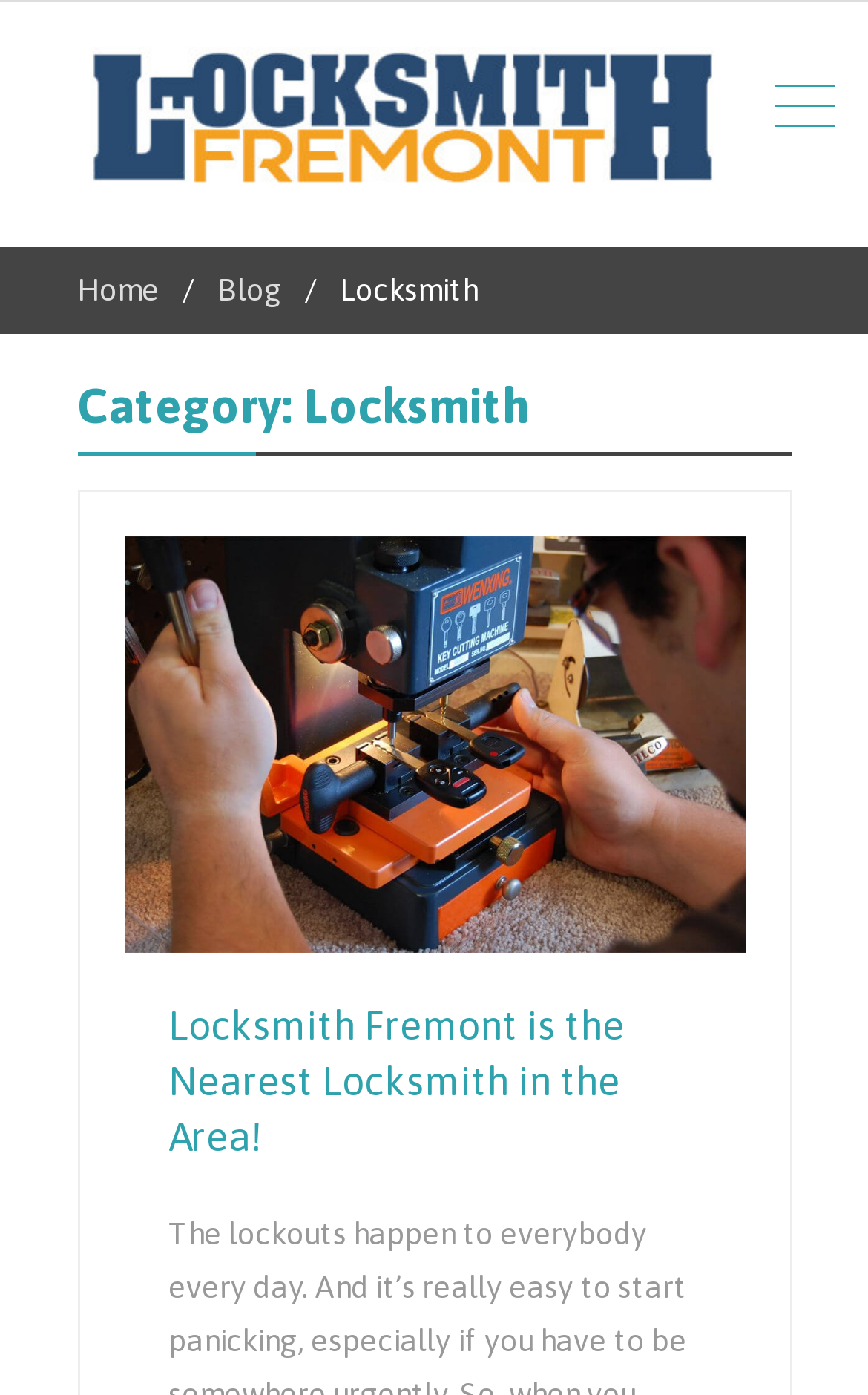How many links are in the navigation?
Analyze the screenshot and provide a detailed answer to the question.

I counted the links in the navigation section, which are 'Home', 'Blog', and 'Locksmith', so there are 3 links in total.